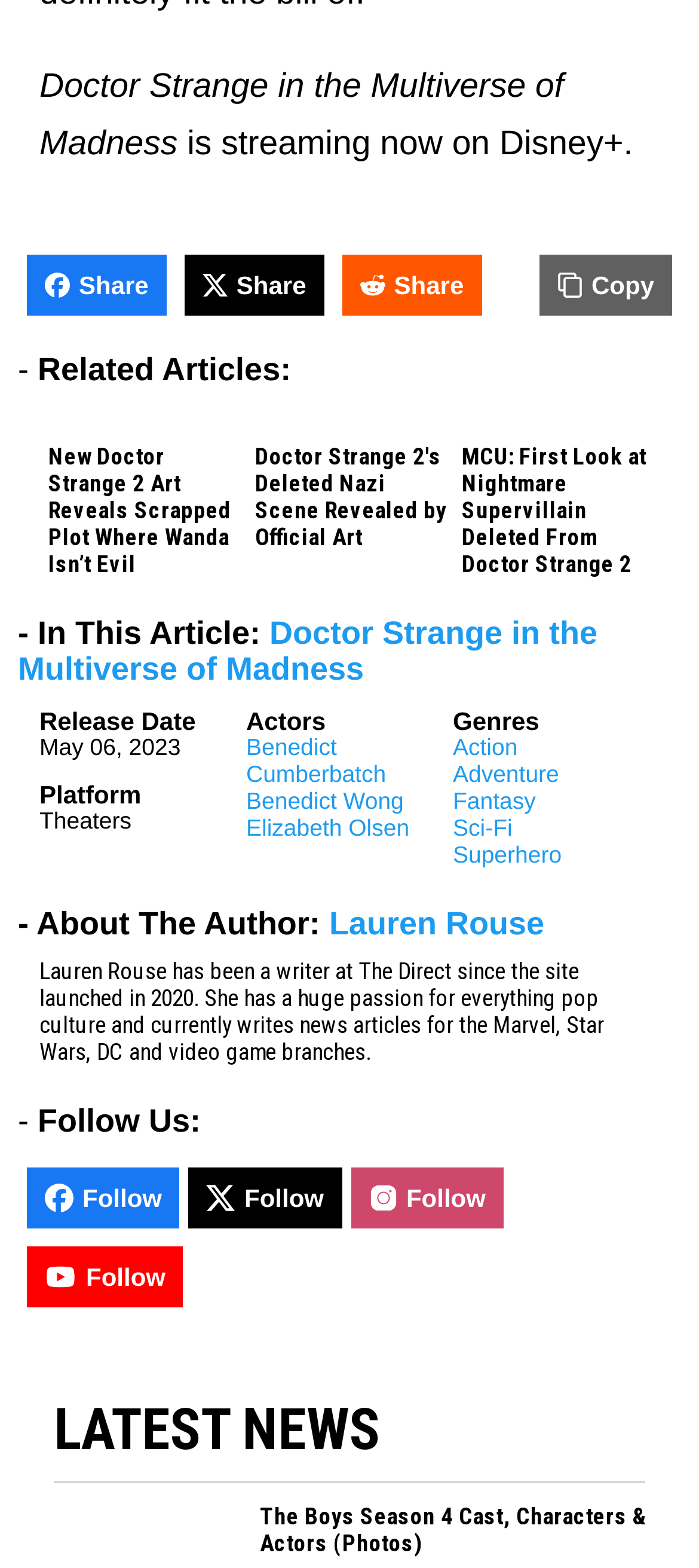Please answer the following question using a single word or phrase: 
What is the release date of the movie?

May 06, 2023